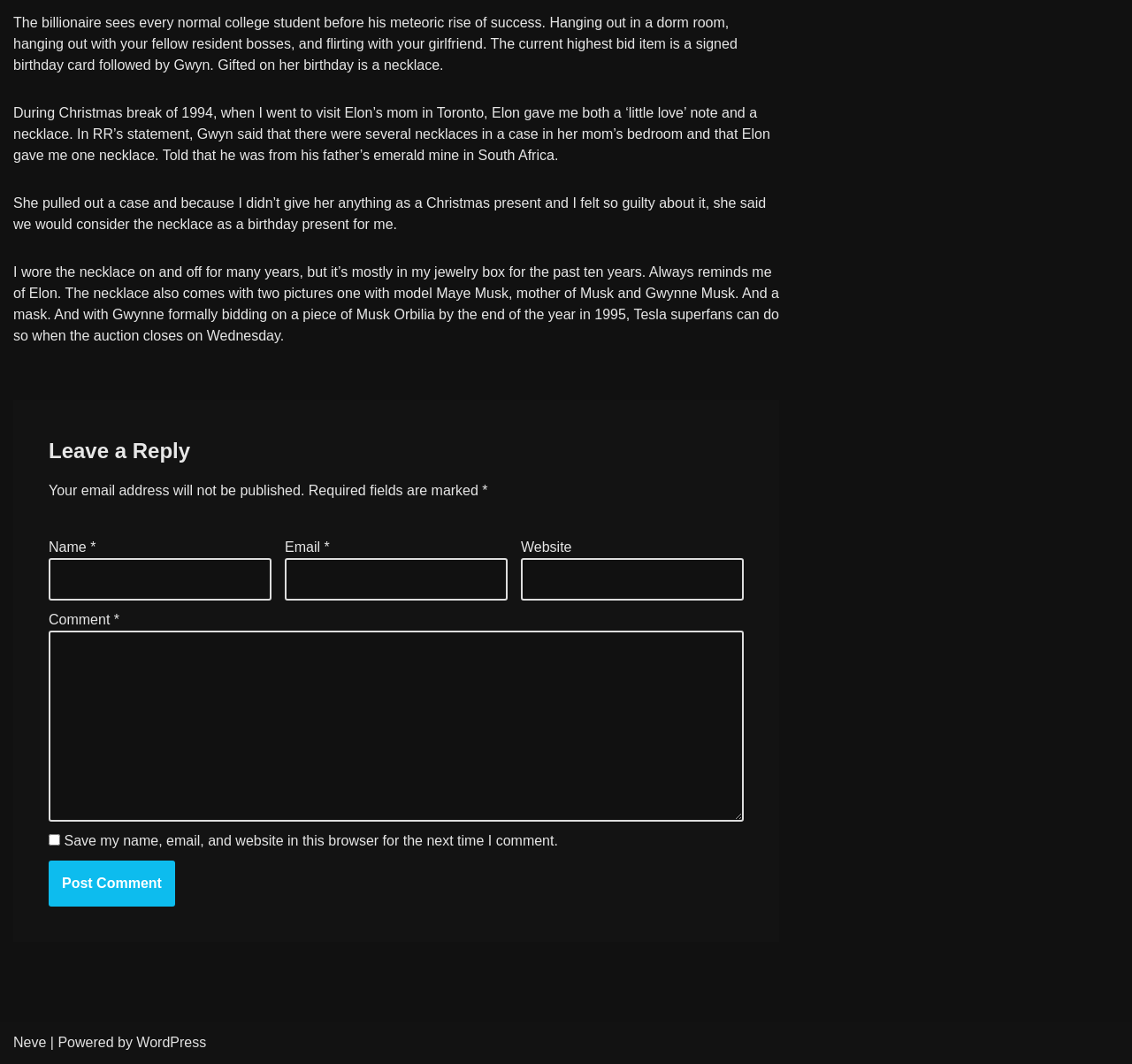What is the name of the person mentioned alongside Elon Musk?
Answer the question with a single word or phrase derived from the image.

Gwyn